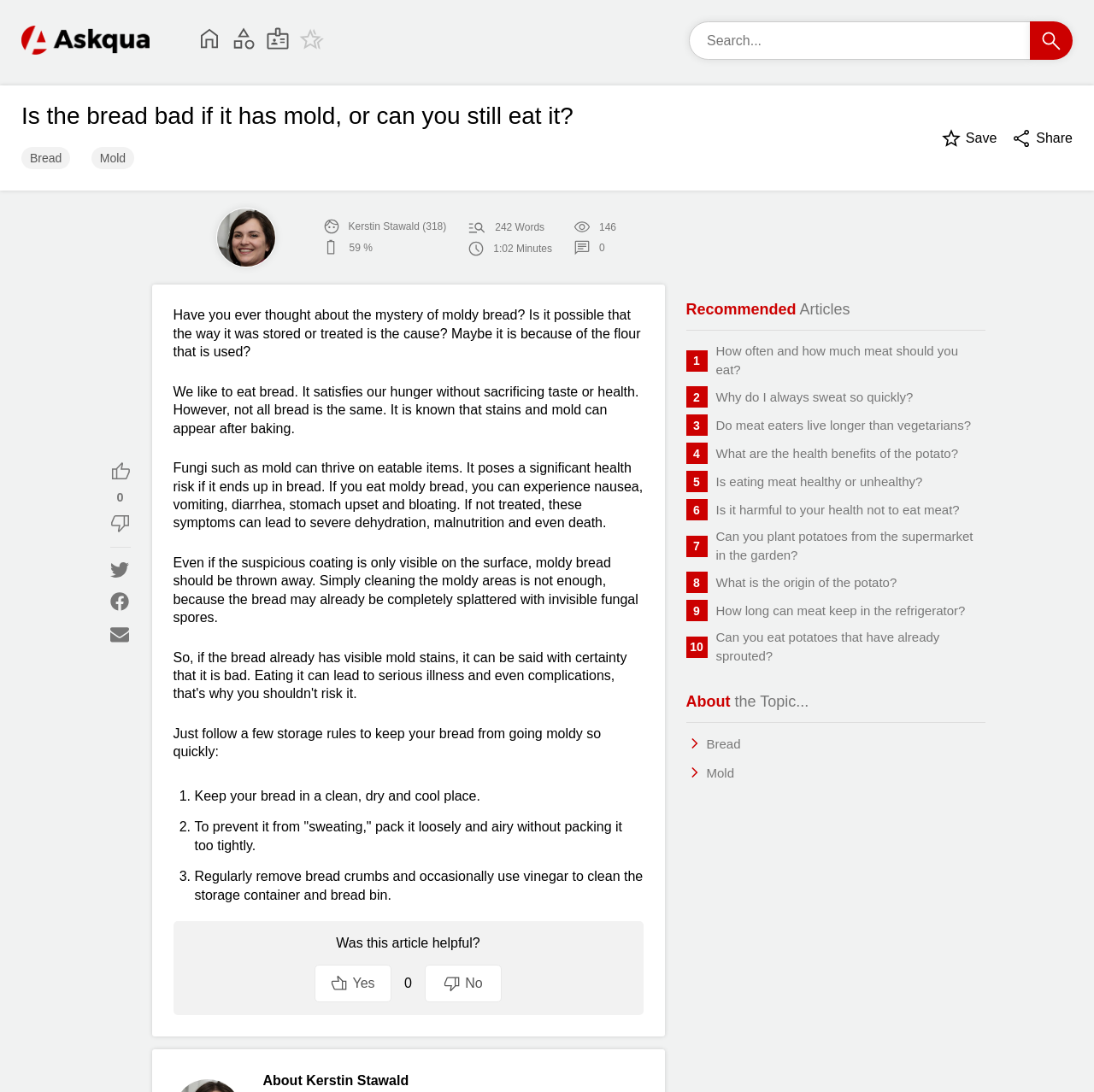Determine the bounding box of the UI component based on this description: "aria-label="Favorites" title="Favorites"". The bounding box coordinates should be four float values between 0 and 1, i.e., [left, top, right, bottom].

[0.27, 0.023, 0.301, 0.051]